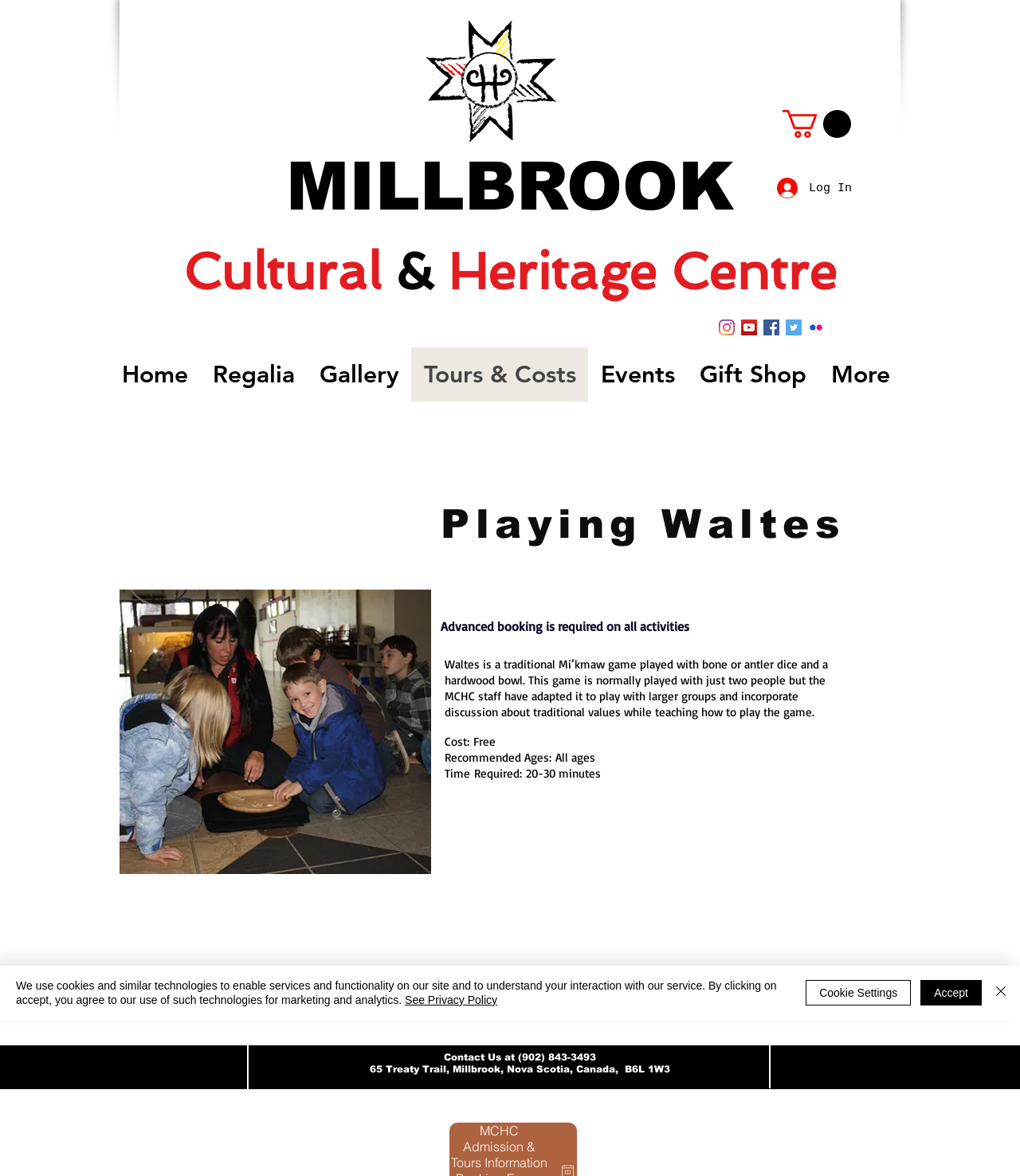Based on the visual content of the image, answer the question thoroughly: How long does it take to play Waltes?

I found the answer by reading the static text element on the webpage, which states 'Time Required: 20-30 minutes'.